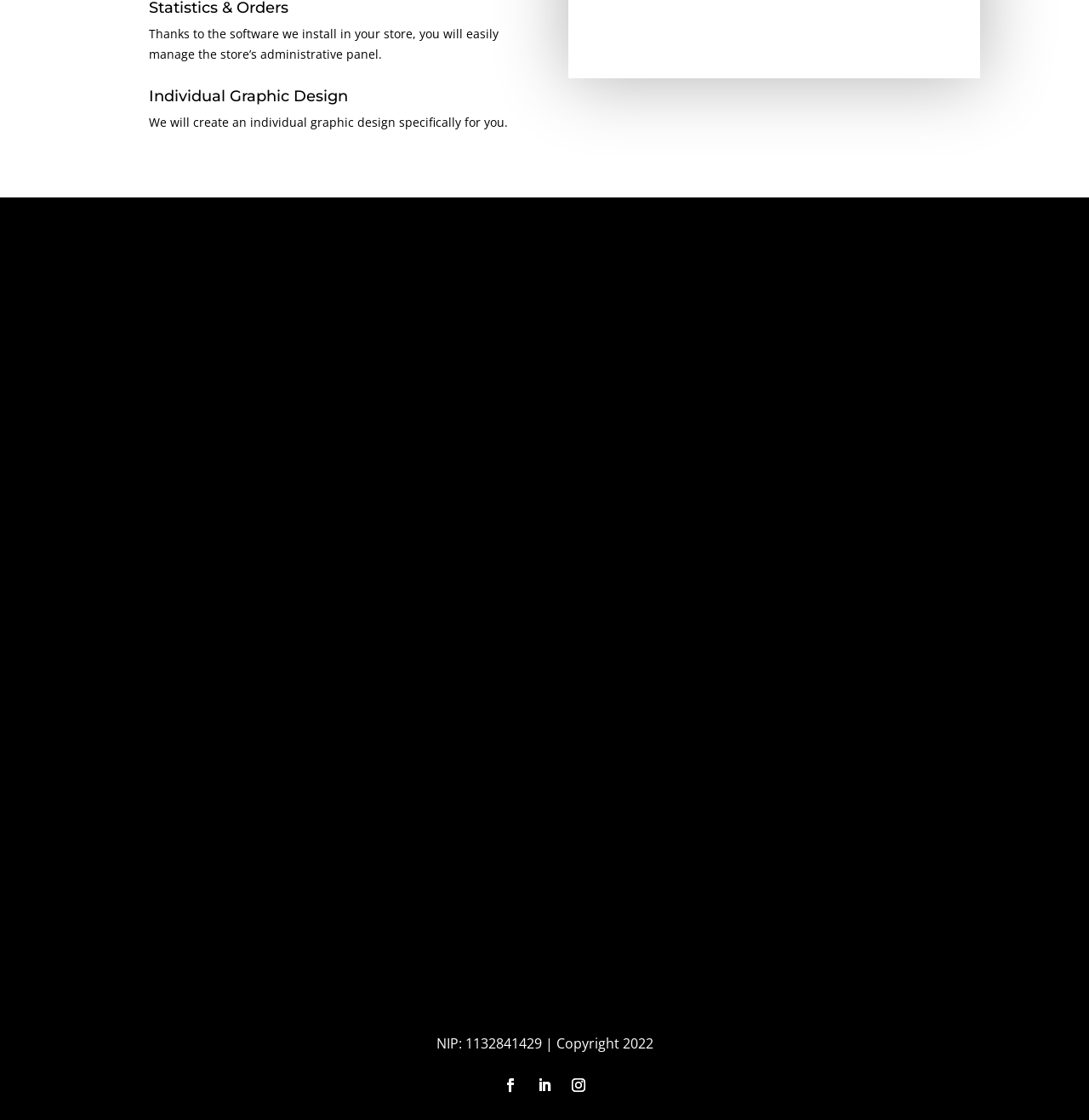Locate the bounding box of the UI element based on this description: "name="et_pb_contact_name_0" placeholder="Name"". Provide four float numbers between 0 and 1 as [left, top, right, bottom].

[0.525, 0.568, 0.728, 0.61]